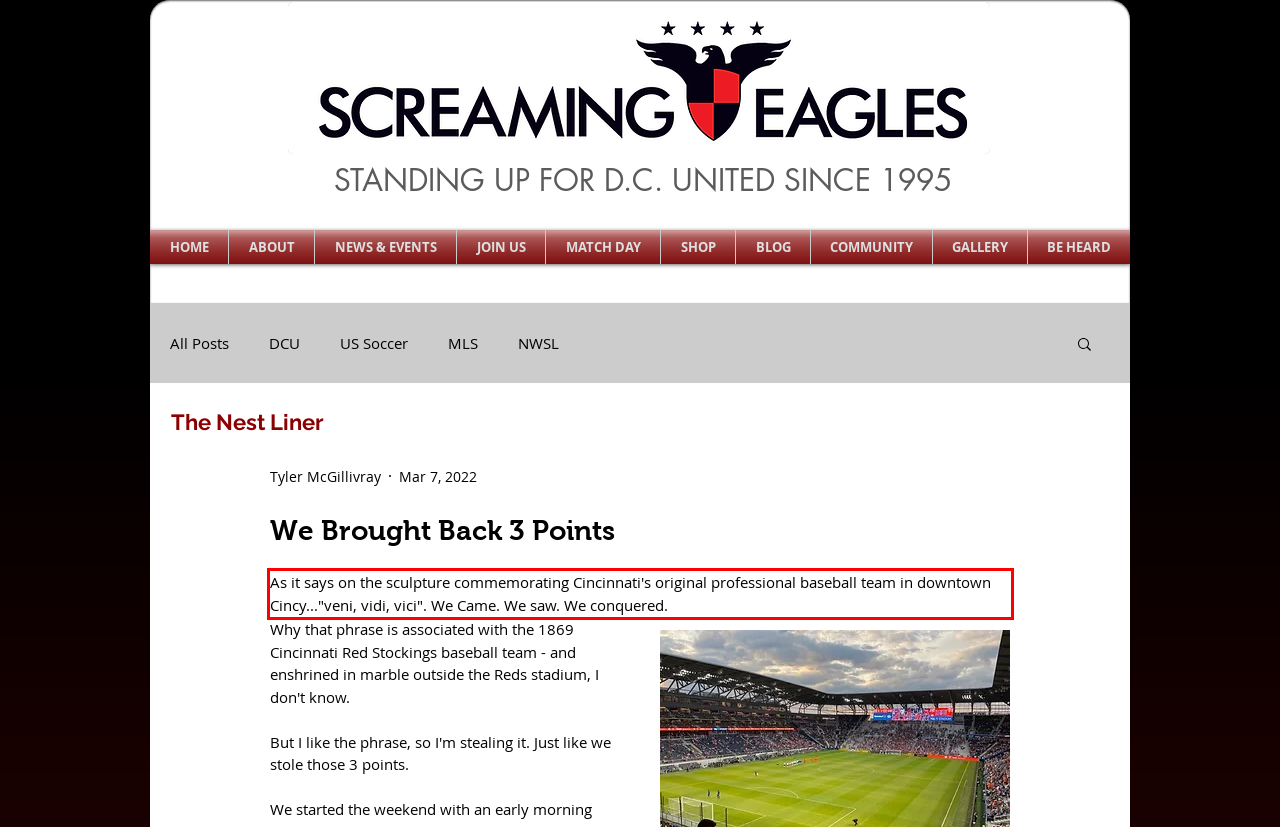Analyze the screenshot of the webpage and extract the text from the UI element that is inside the red bounding box.

As it says on the sculpture commemorating Cincinnati's original professional baseball team in downtown Cincy..."veni, vidi, vici". We Came. We saw. We conquered.